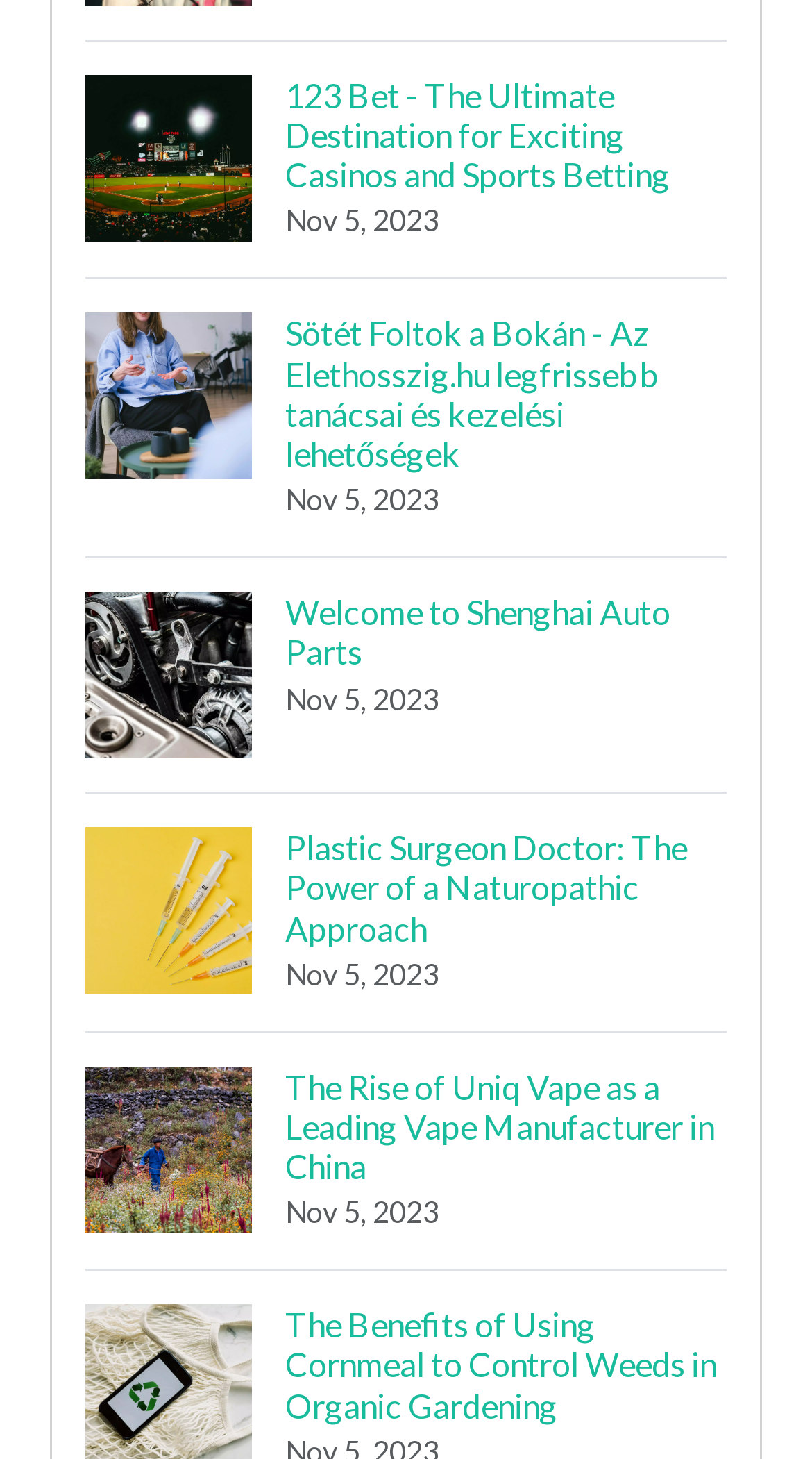What is the content of the last heading?
Based on the image, provide your answer in one word or phrase.

The Benefits of Using Cornmeal to Control Weeds in Organic Gardening